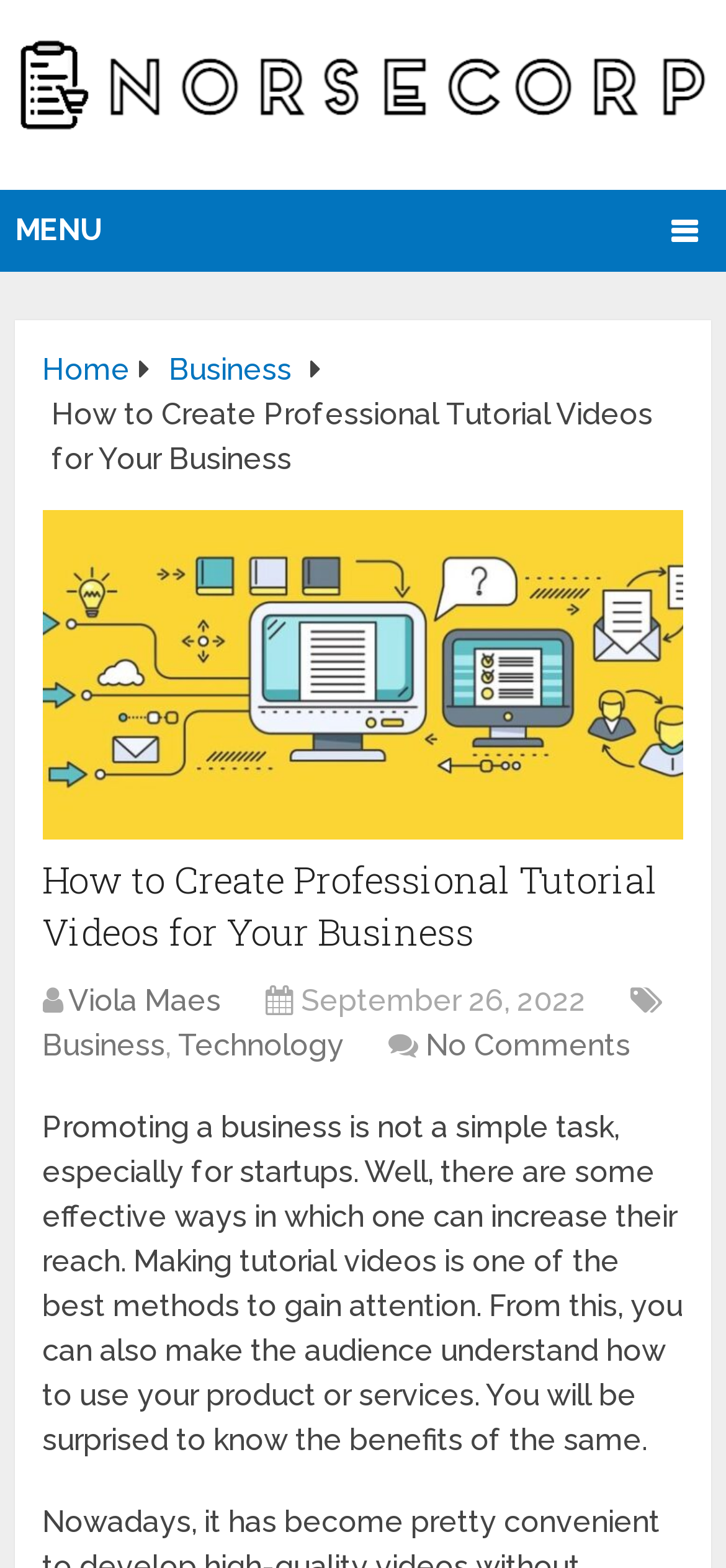Please find and give the text of the main heading on the webpage.

How to Create Professional Tutorial Videos for Your Business 